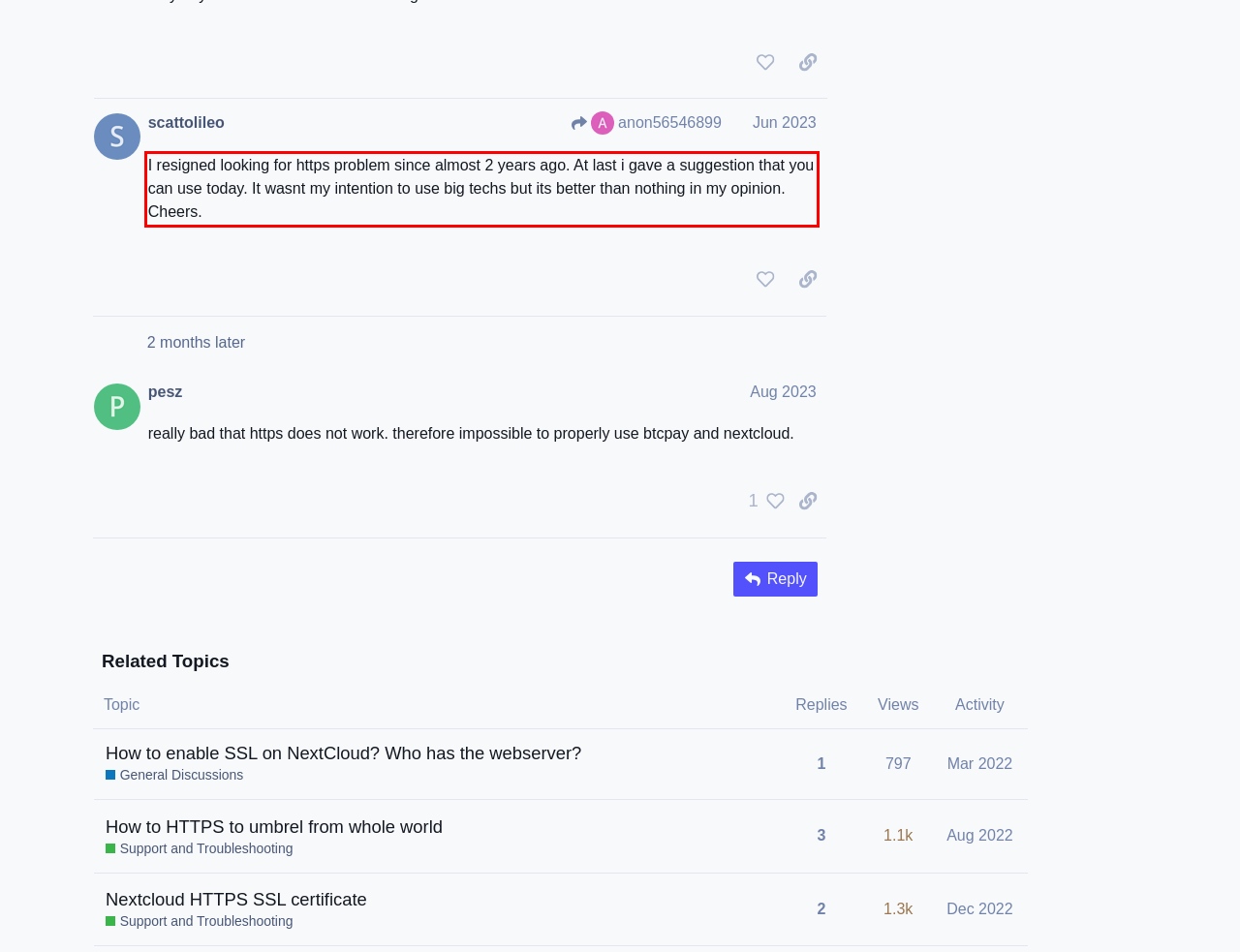Identify and extract the text within the red rectangle in the screenshot of the webpage.

I resigned looking for https problem since almost 2 years ago. At last i gave a suggestion that you can use today. It wasnt my intention to use big techs but its better than nothing in my opinion. Cheers.